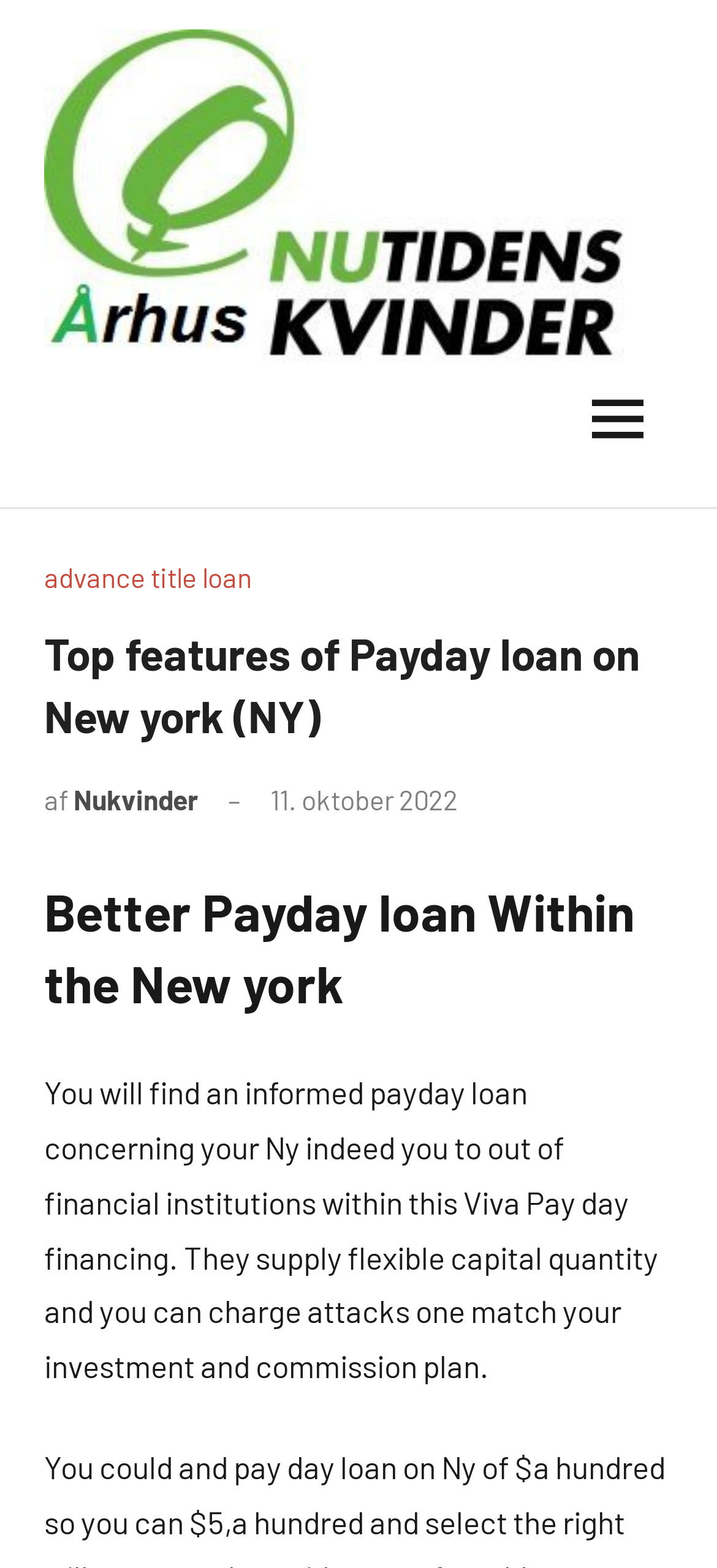Given the element description, predict the bounding box coordinates in the format (top-left x, top-left y, bottom-right x, bottom-right y). Make sure all values are between 0 and 1. Here is the element description: alt="Nutidens Kvinder Århus"

[0.062, 0.023, 0.887, 0.046]